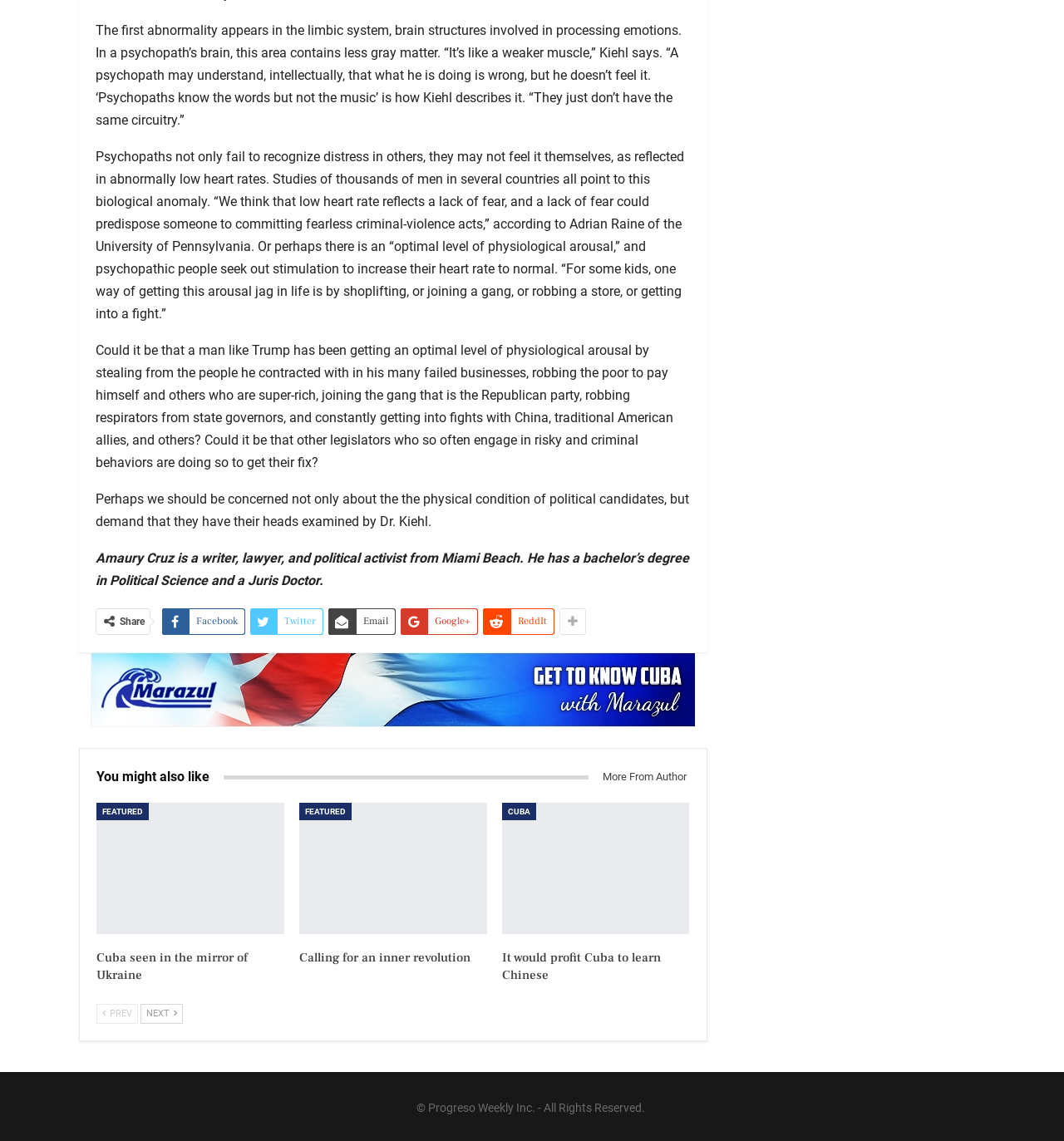What is the purpose of the 'Share' button?
Using the image as a reference, answer with just one word or a short phrase.

To share the article